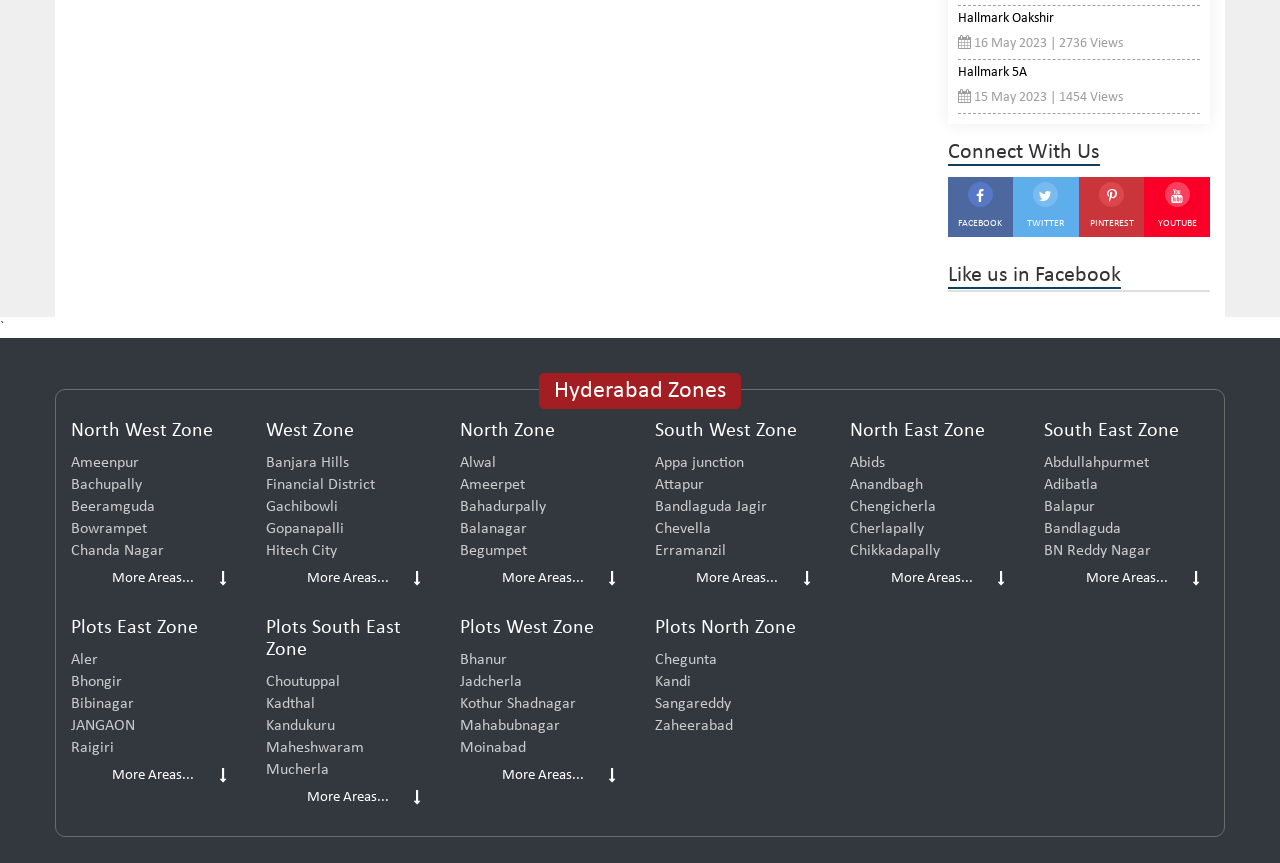Analyze the image and give a detailed response to the question:
How many zones are listed under Hyderabad Zones?

The question asks about the number of zones listed under Hyderabad Zones. Upon examining the webpage, I found that the headings 'North West Zone', 'West Zone', 'North Zone', 'South West Zone', 'North East Zone', and 'South East Zone' are listed, which are all zones under Hyderabad Zones.